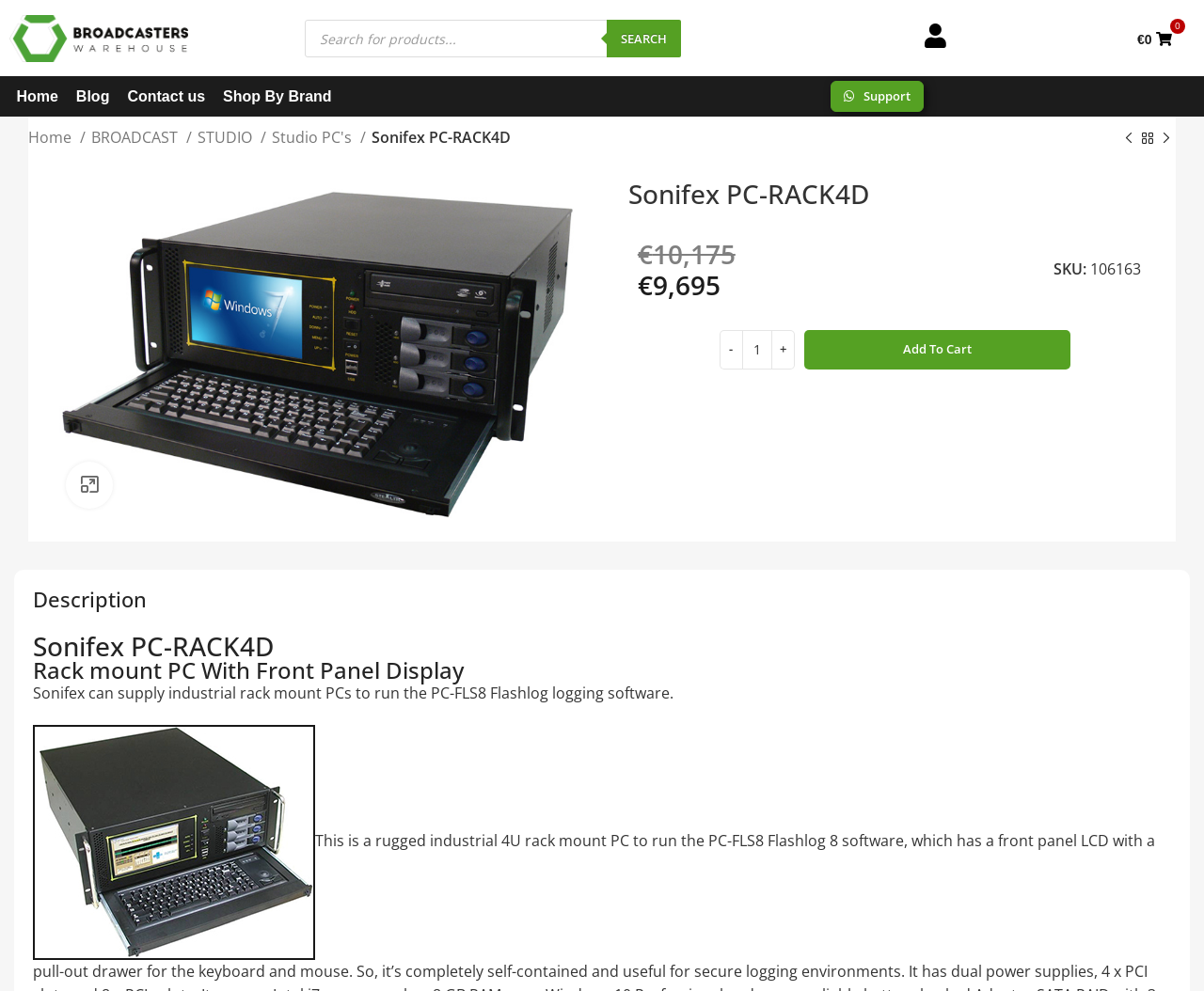Please find the bounding box coordinates of the element that you should click to achieve the following instruction: "View previous product". The coordinates should be presented as four float numbers between 0 and 1: [left, top, right, bottom].

[0.93, 0.131, 0.945, 0.15]